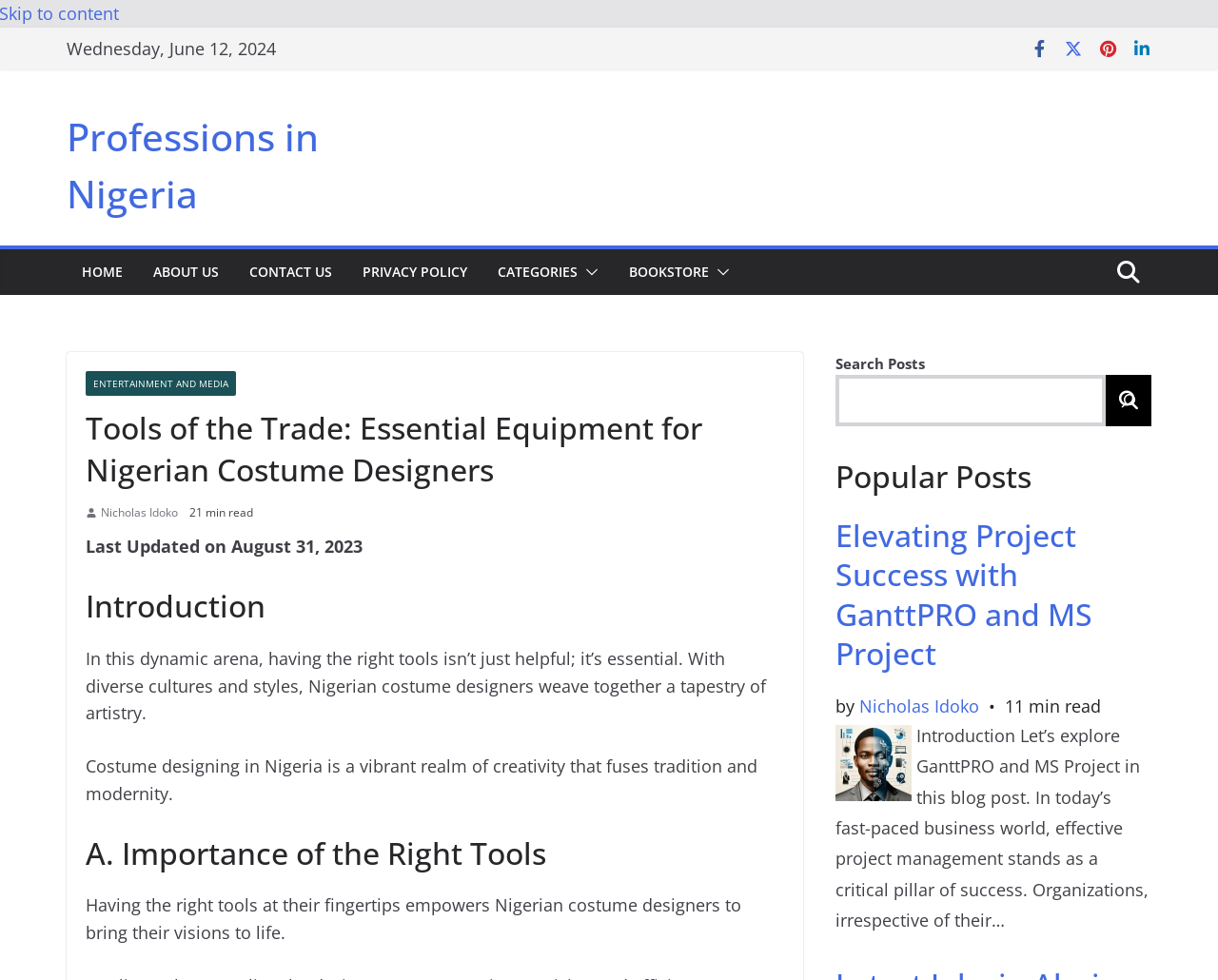Please find the bounding box coordinates in the format (top-left x, top-left y, bottom-right x, bottom-right y) for the given element description. Ensure the coordinates are floating point numbers between 0 and 1. Description: name="s"

[0.686, 0.382, 0.908, 0.435]